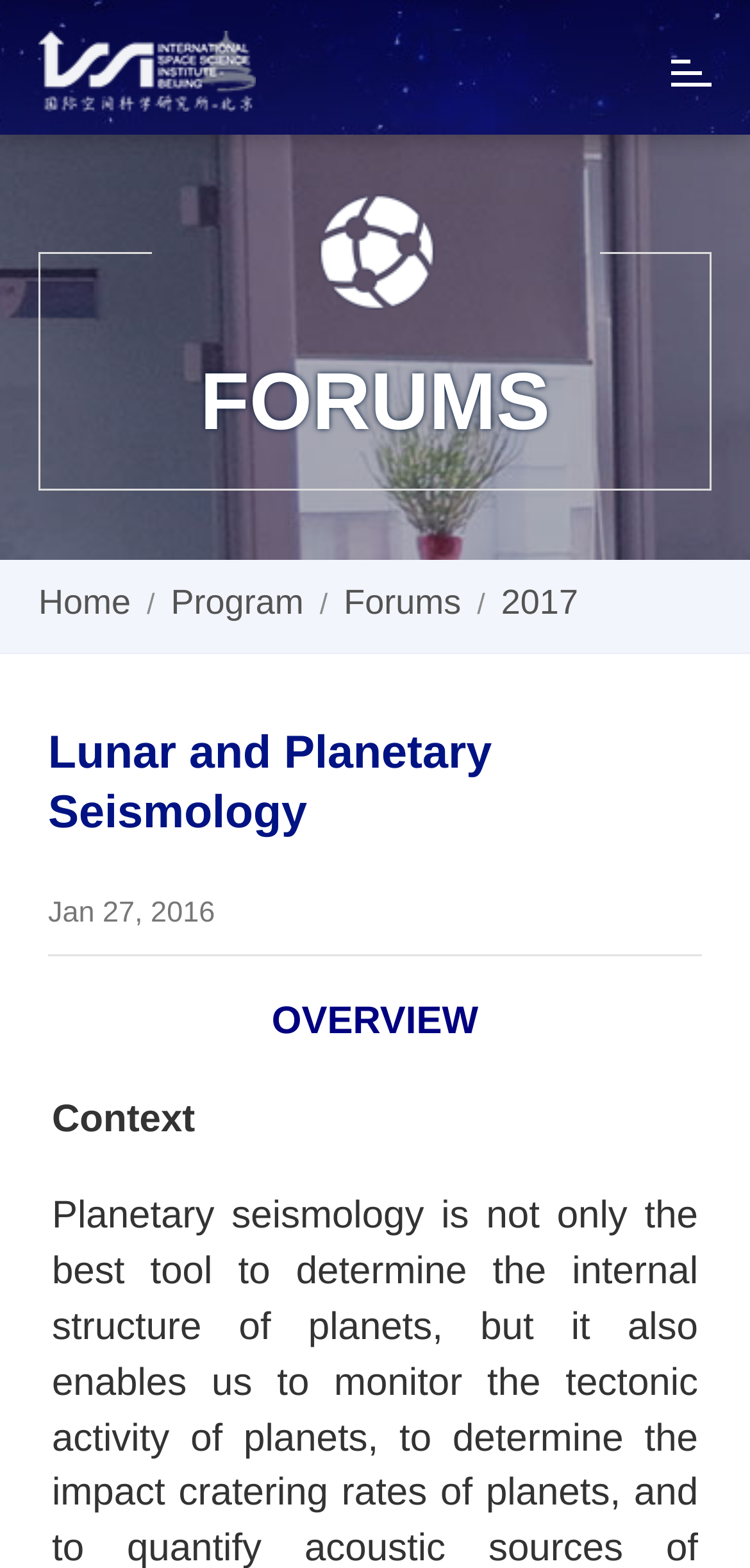Use a single word or phrase to answer the question: 
What is the section title above 'Context'?

OVERVIEW